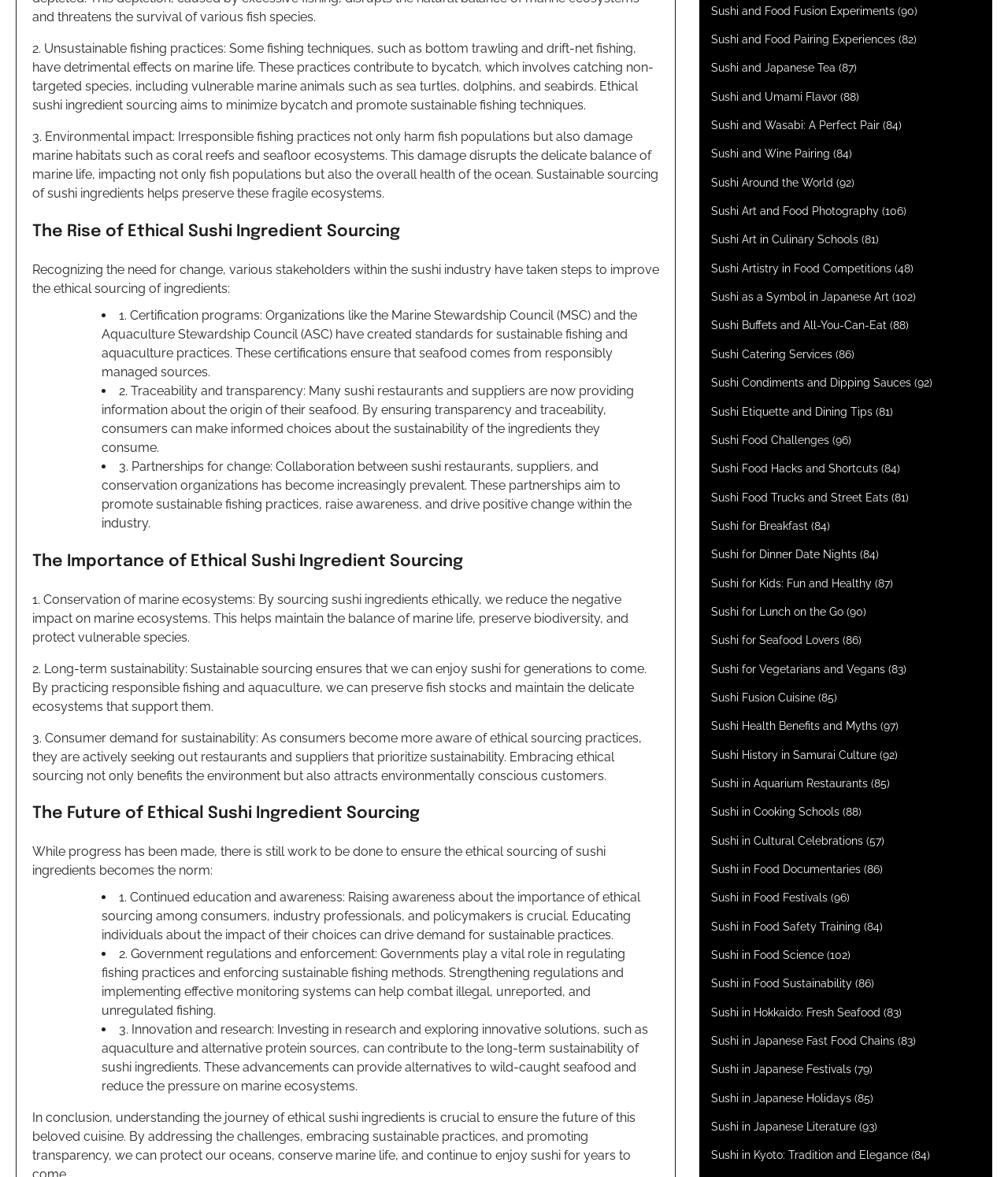What is the benefit of innovation and research in sustainable sushi ingredients?
Refer to the image and answer the question using a single word or phrase.

Provide alternative protein sources